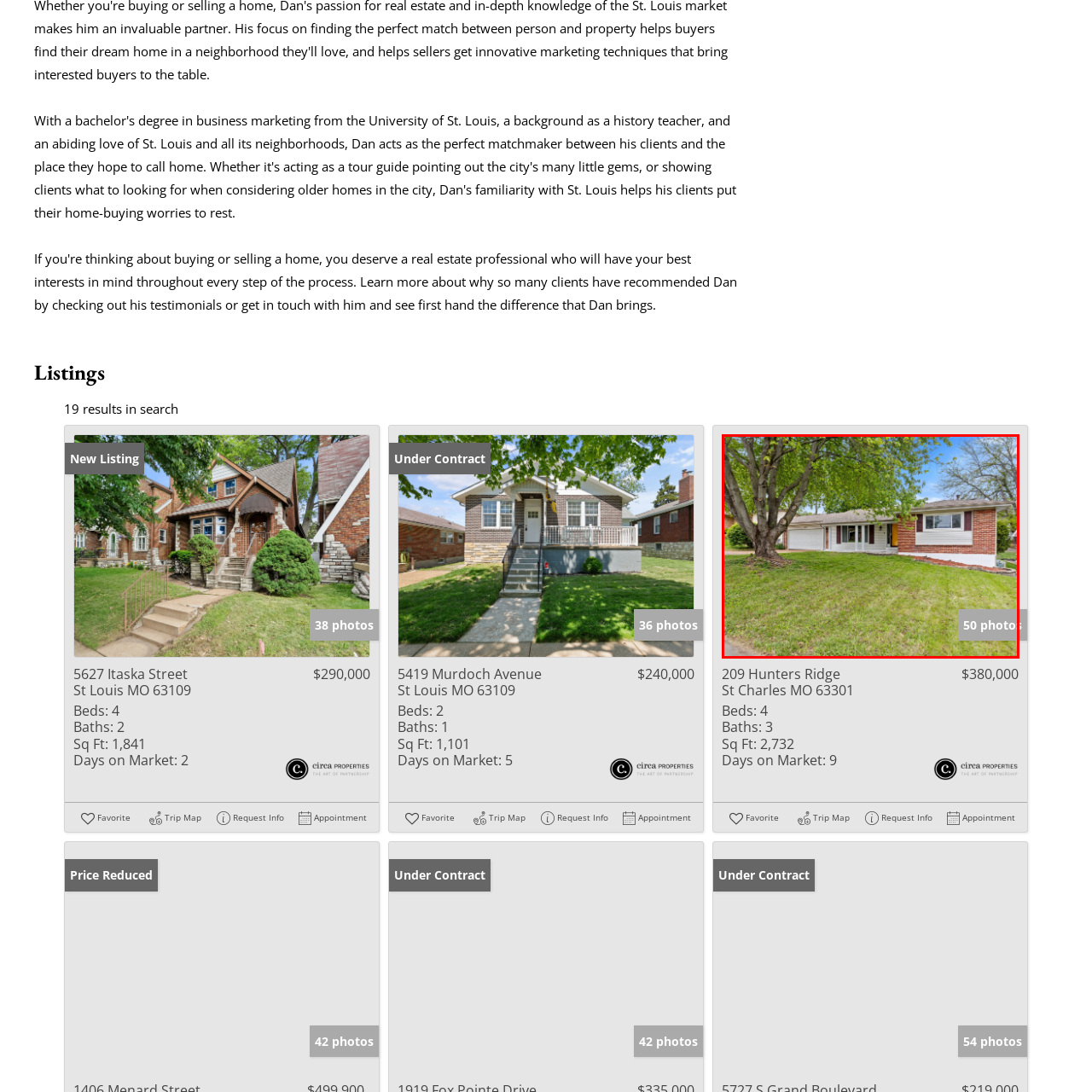Focus on the image enclosed by the red outline and give a short answer: How many bedrooms does the house have?

Four